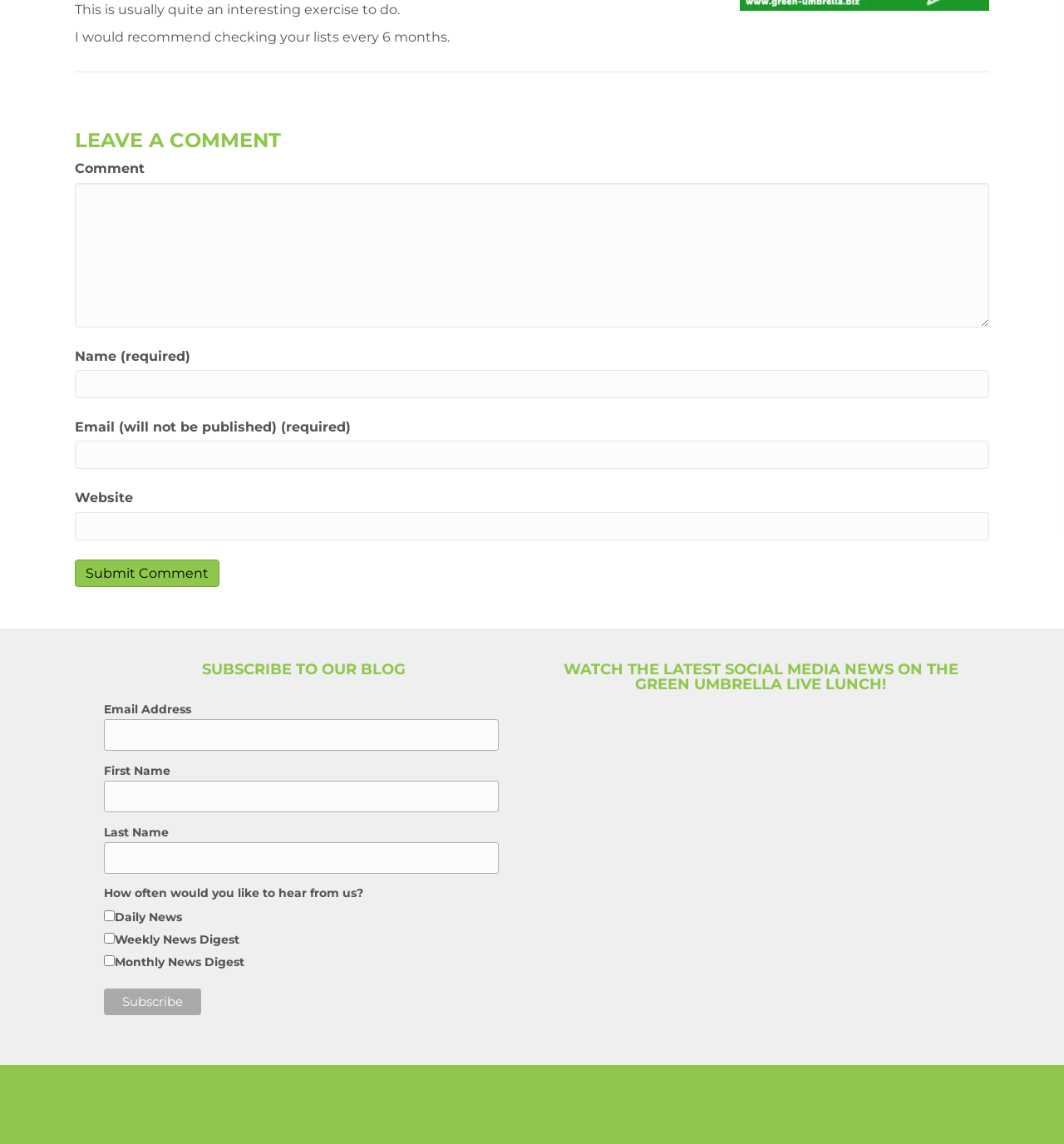Given the description "title="SME_News_2022"", determine the bounding box of the corresponding UI element.

[0.58, 0.983, 0.635, 0.997]